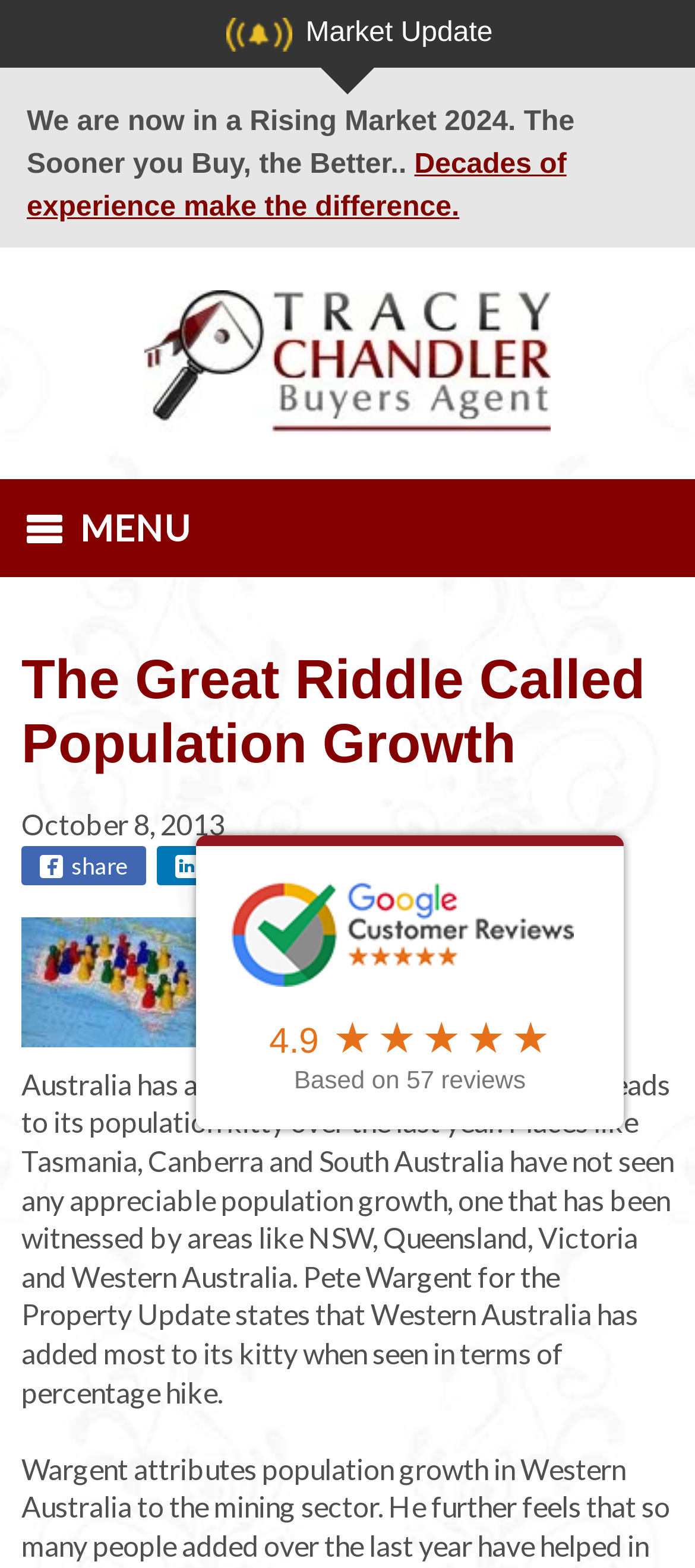Who is the author of the article?
Your answer should be a single word or phrase derived from the screenshot.

Not specified